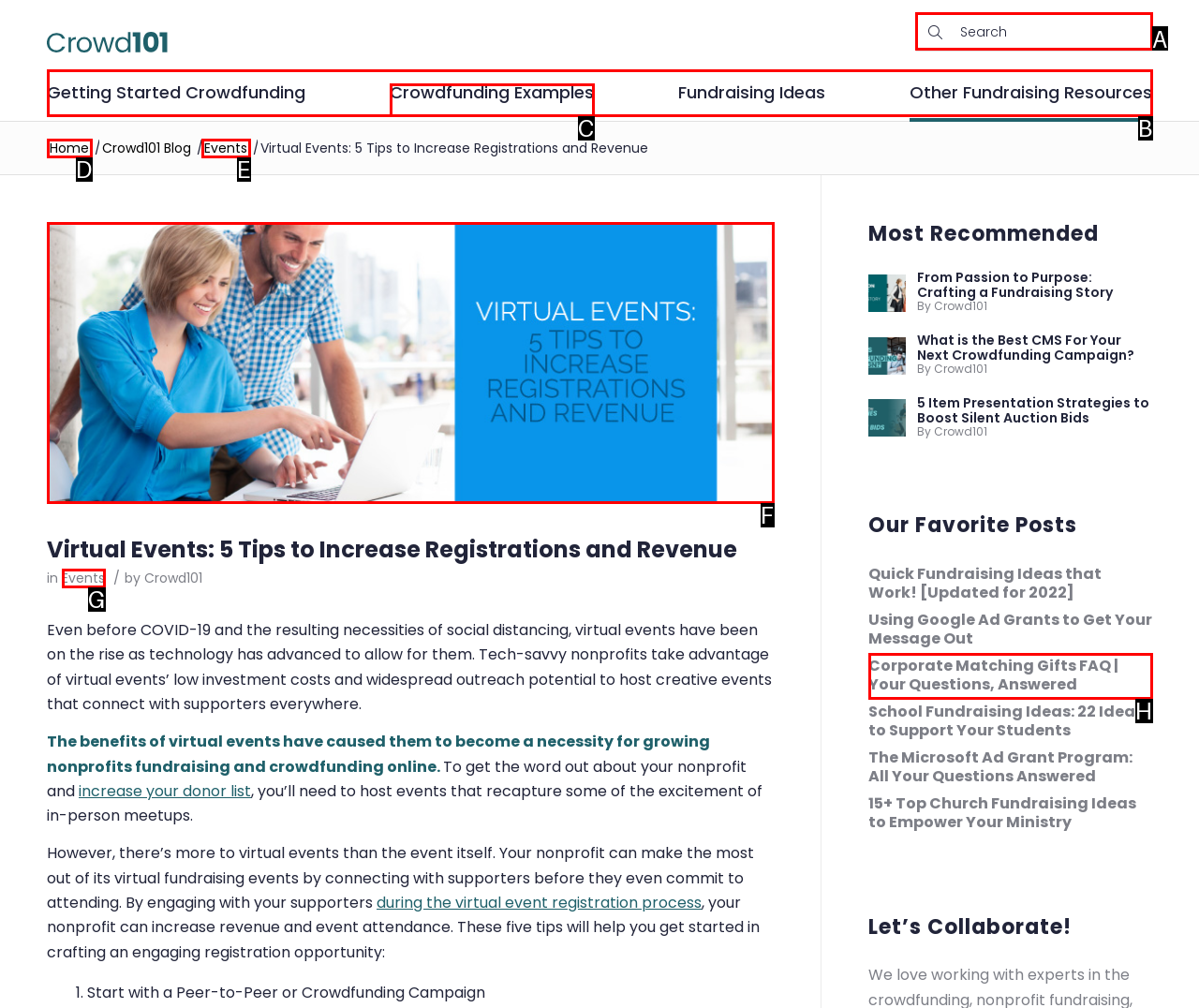Point out the HTML element I should click to achieve the following task: Search for something Provide the letter of the selected option from the choices.

A